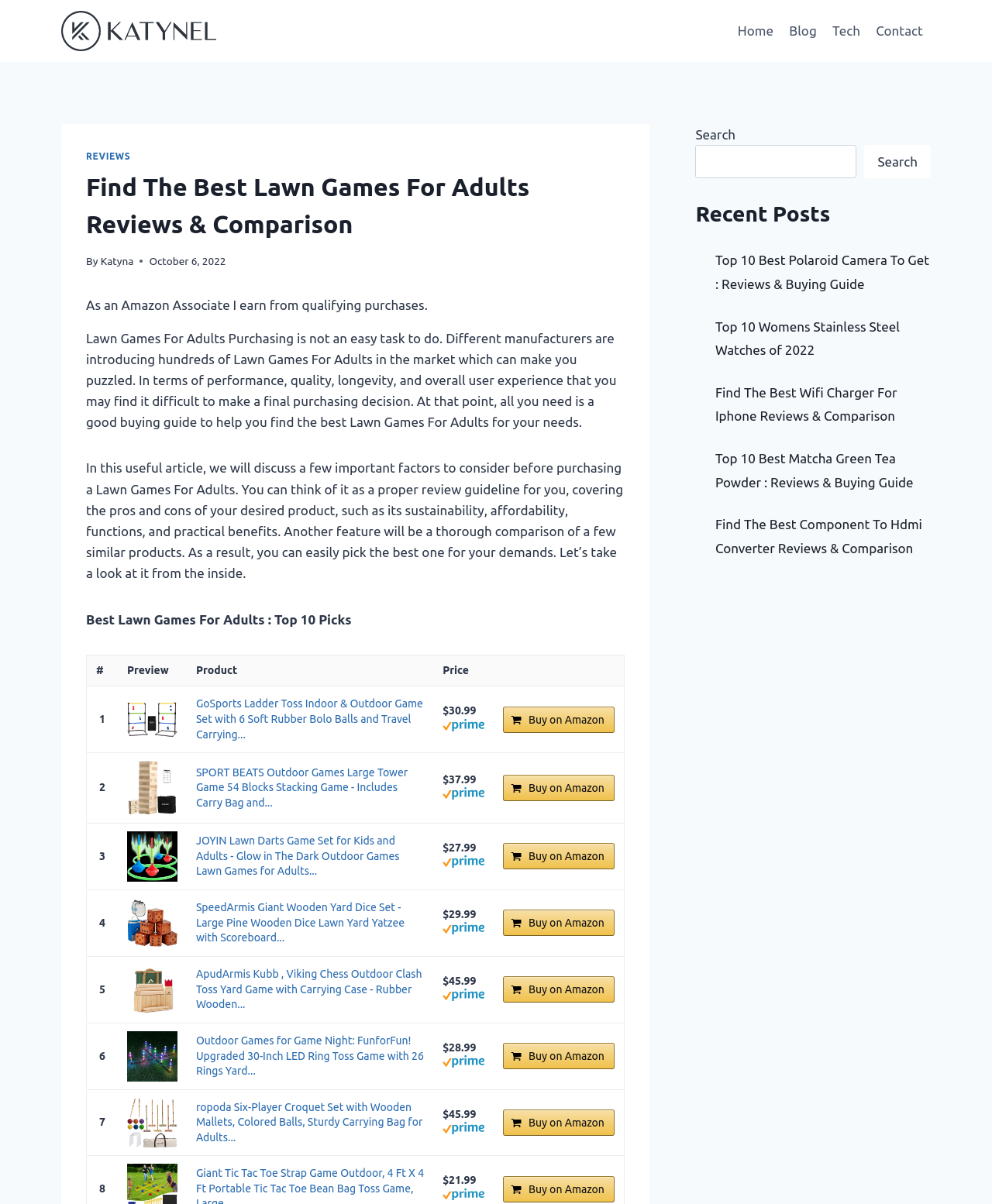Generate a thorough caption that explains the contents of the webpage.

This webpage is a review and comparison guide for lawn games for adults. At the top, there is a navigation bar with links to "Home", "Blog", "Tech", and "Contact". Below the navigation bar, there is a header section with a title "Find The Best Lawn Games For Adults Reviews & Comparison" and a subtitle "By Katyna". 

The main content of the webpage is divided into two sections. The first section is an introduction to the importance of choosing the right lawn game, highlighting the difficulties of making a purchasing decision due to the numerous options available. This section also mentions that the article will provide a buying guide and a comparison of similar products.

The second section is a table comparing the top 10 lawn games for adults. The table has five columns: "#", "Preview", "Product", "Price", and "Buy on Amazon". Each row represents a different product, with a brief description, price, and a link to buy on Amazon. There are images of the products in the "Preview" column. The products listed include GoSports Ladder Toss, SPORT BEATS Outdoor Games, JOYIN Lawn Darts Game Set, SpeedArmis Giant Wooden Yard Dice Set, and ApudArmis Kubb, among others.